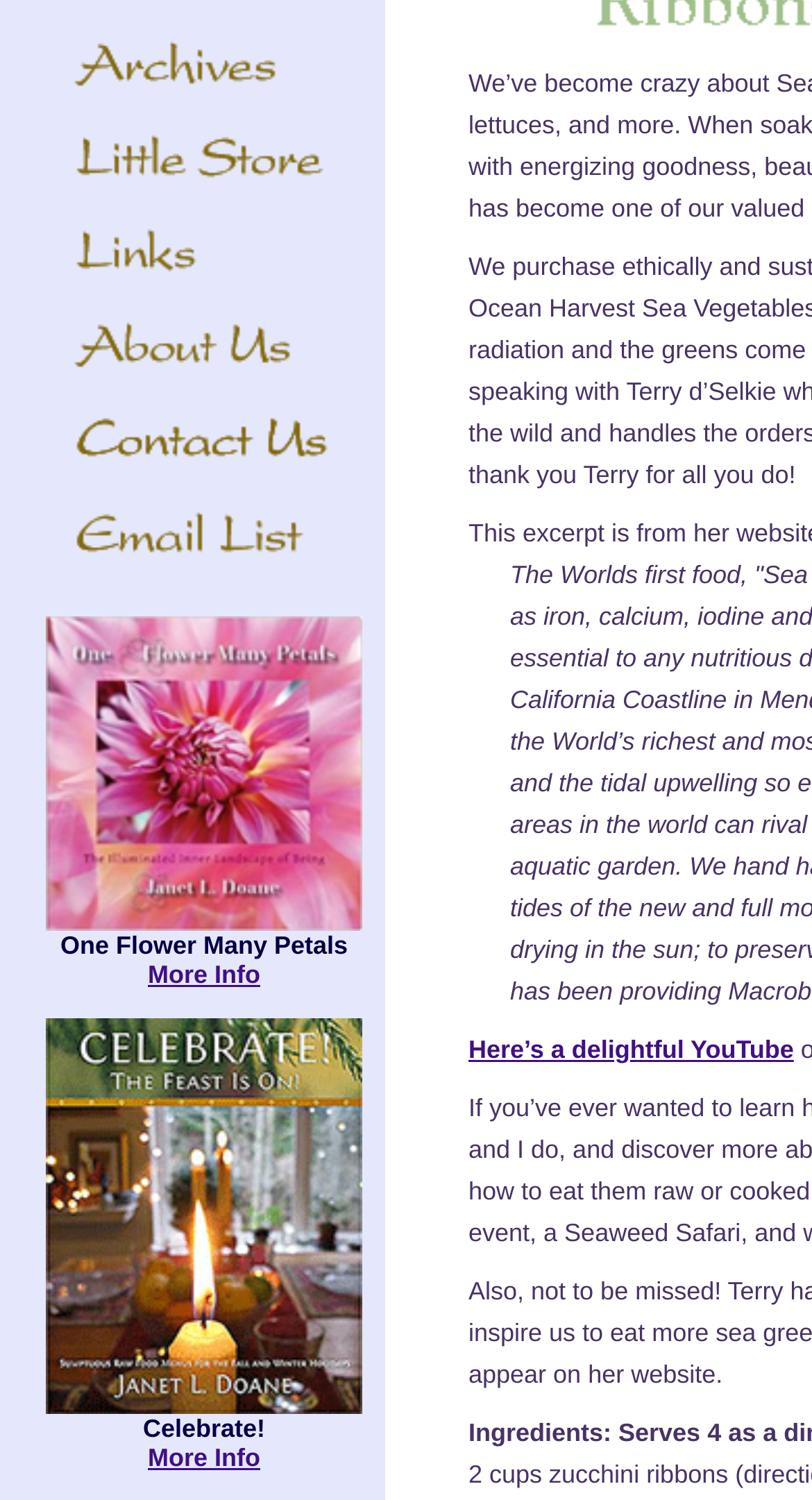Using the given element description, provide the bounding box coordinates (top-left x, top-left y, bottom-right x, bottom-right y) for the corresponding UI element in the screenshot: name="imagec"

[0.077, 0.308, 0.449, 0.328]